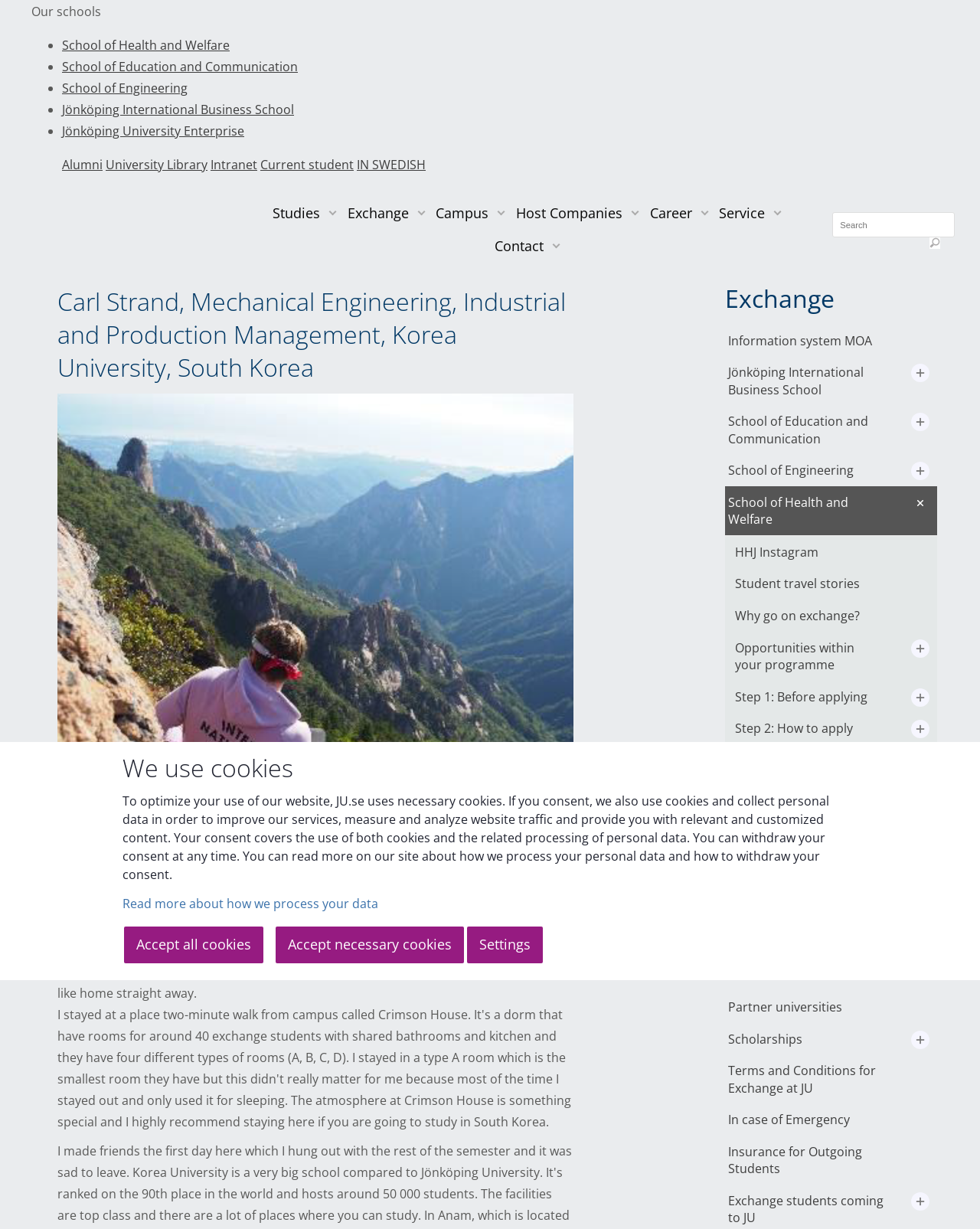Determine the bounding box for the UI element described here: "Contact".

[0.504, 0.186, 0.554, 0.213]